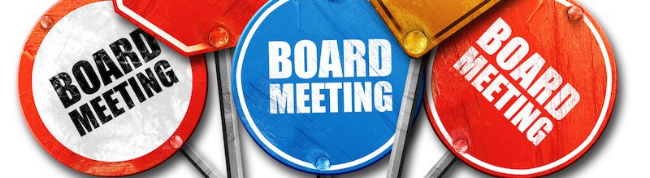What colors are the traffic signs displayed in?
Make sure to answer the question with a detailed and comprehensive explanation.

The caption describes the traffic signs as having a strong visual impact, and mentions that they are displayed in a variety of colors, specifically red, blue, and white, which creates a playful yet informative theme.